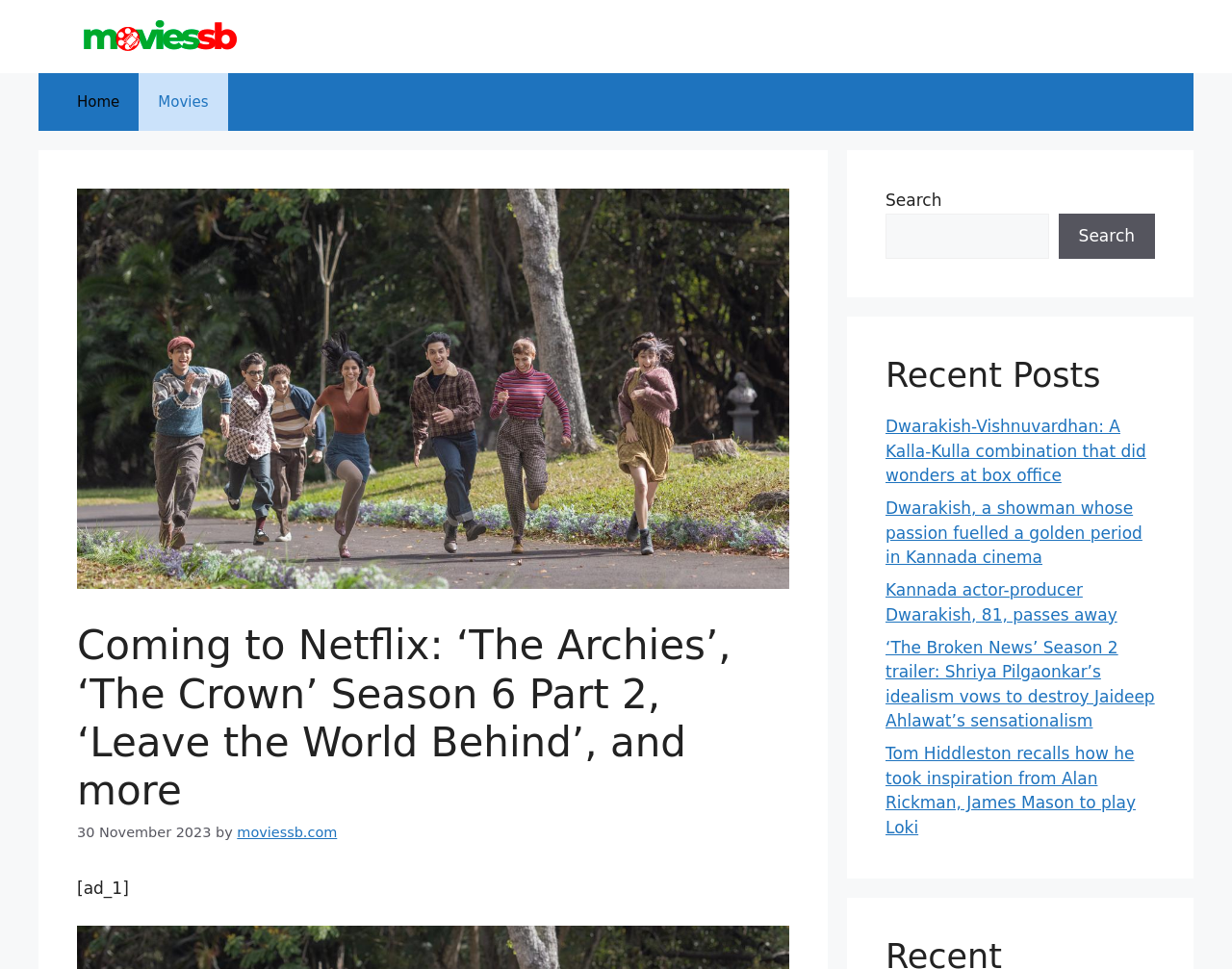Please find and report the bounding box coordinates of the element to click in order to perform the following action: "Search for something". The coordinates should be expressed as four float numbers between 0 and 1, in the format [left, top, right, bottom].

[0.719, 0.22, 0.851, 0.267]